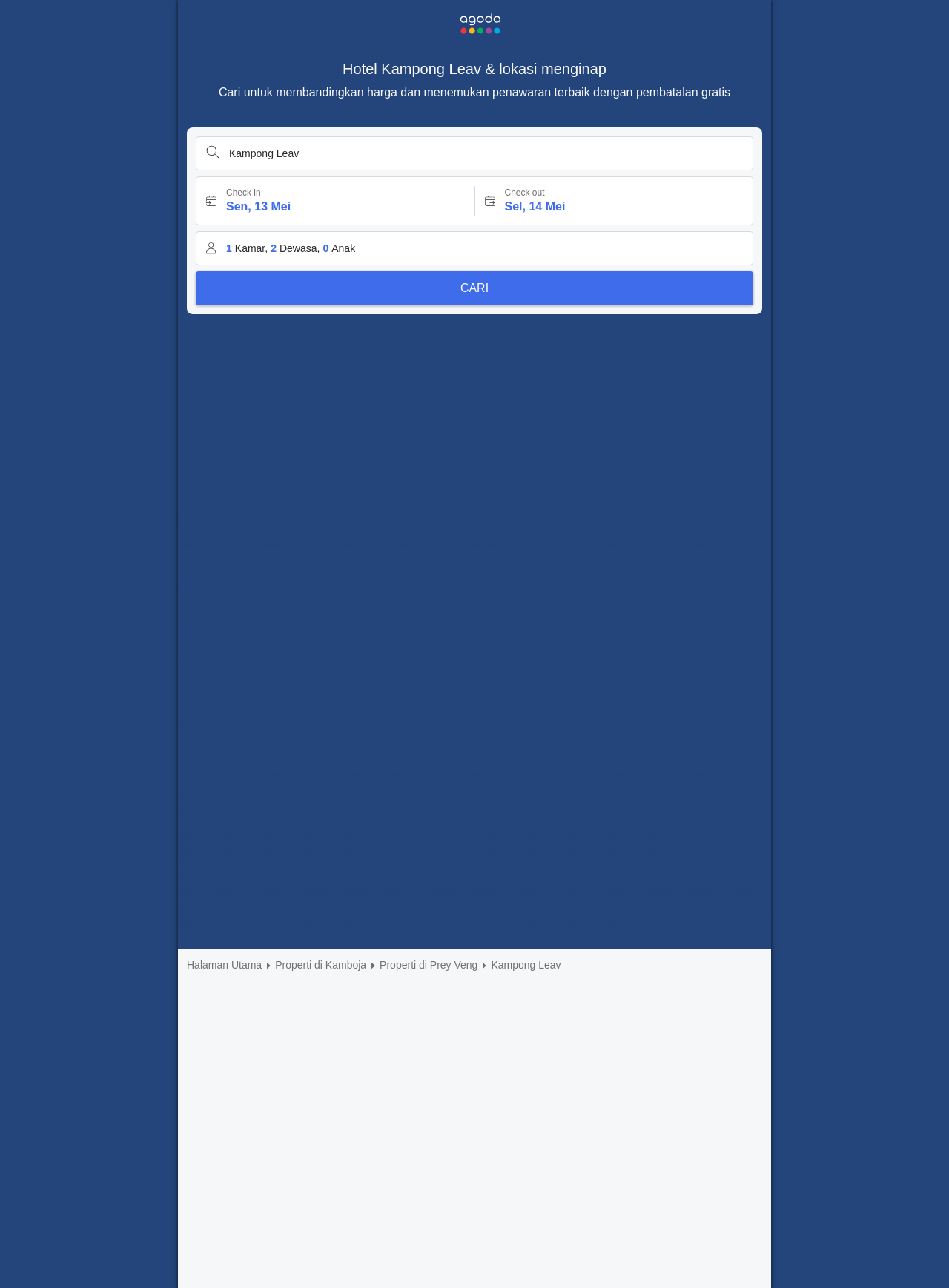What is the logo of the website?
Please provide a detailed and thorough answer to the question.

The webpage features a logo of Agoda, which is an online travel agency, indicating that the website is likely a part of Agoda's platform for booking hotels and accommodations.